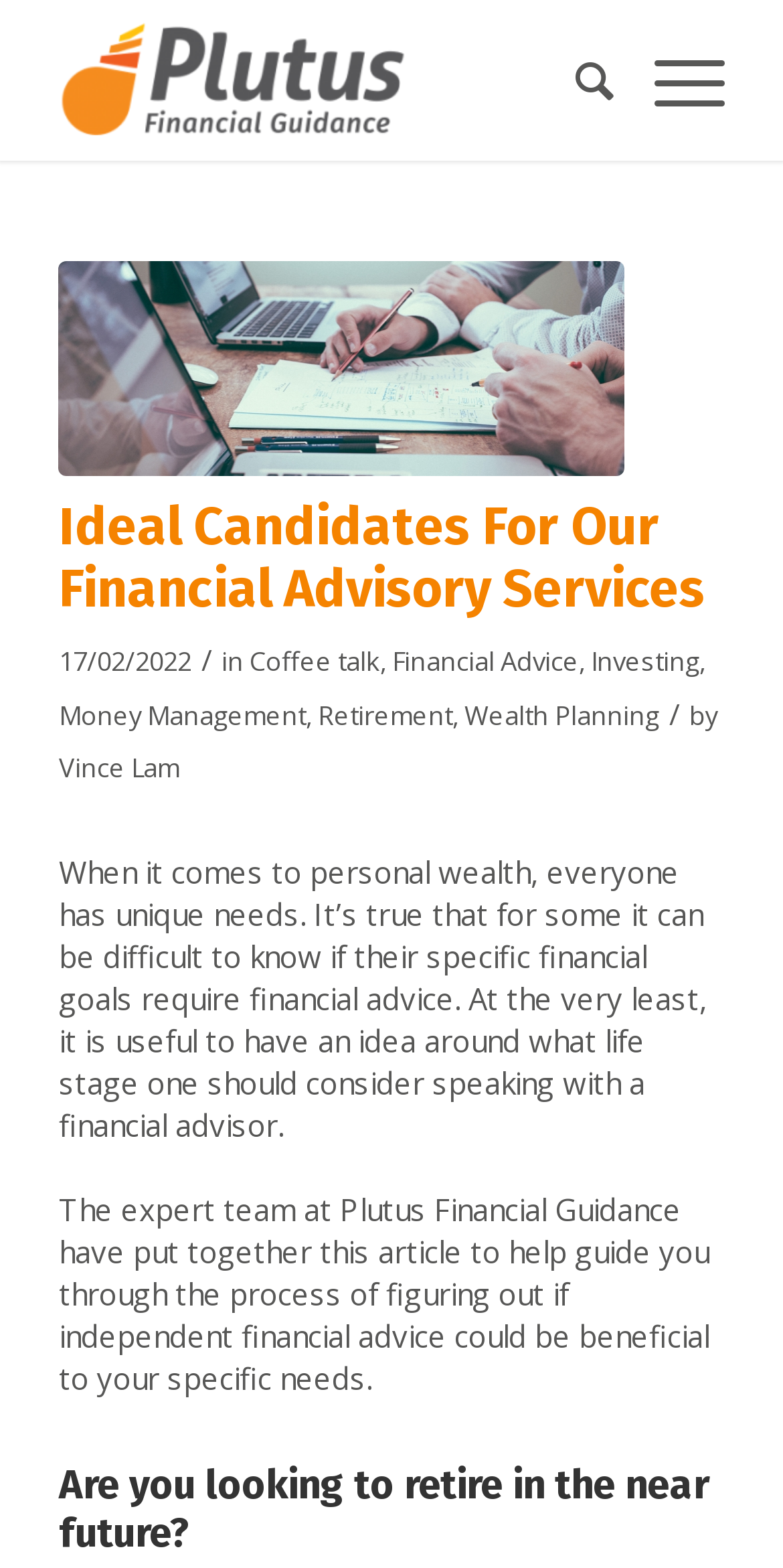What is the date of the article?
Using the image as a reference, answer the question with a short word or phrase.

17/02/2022